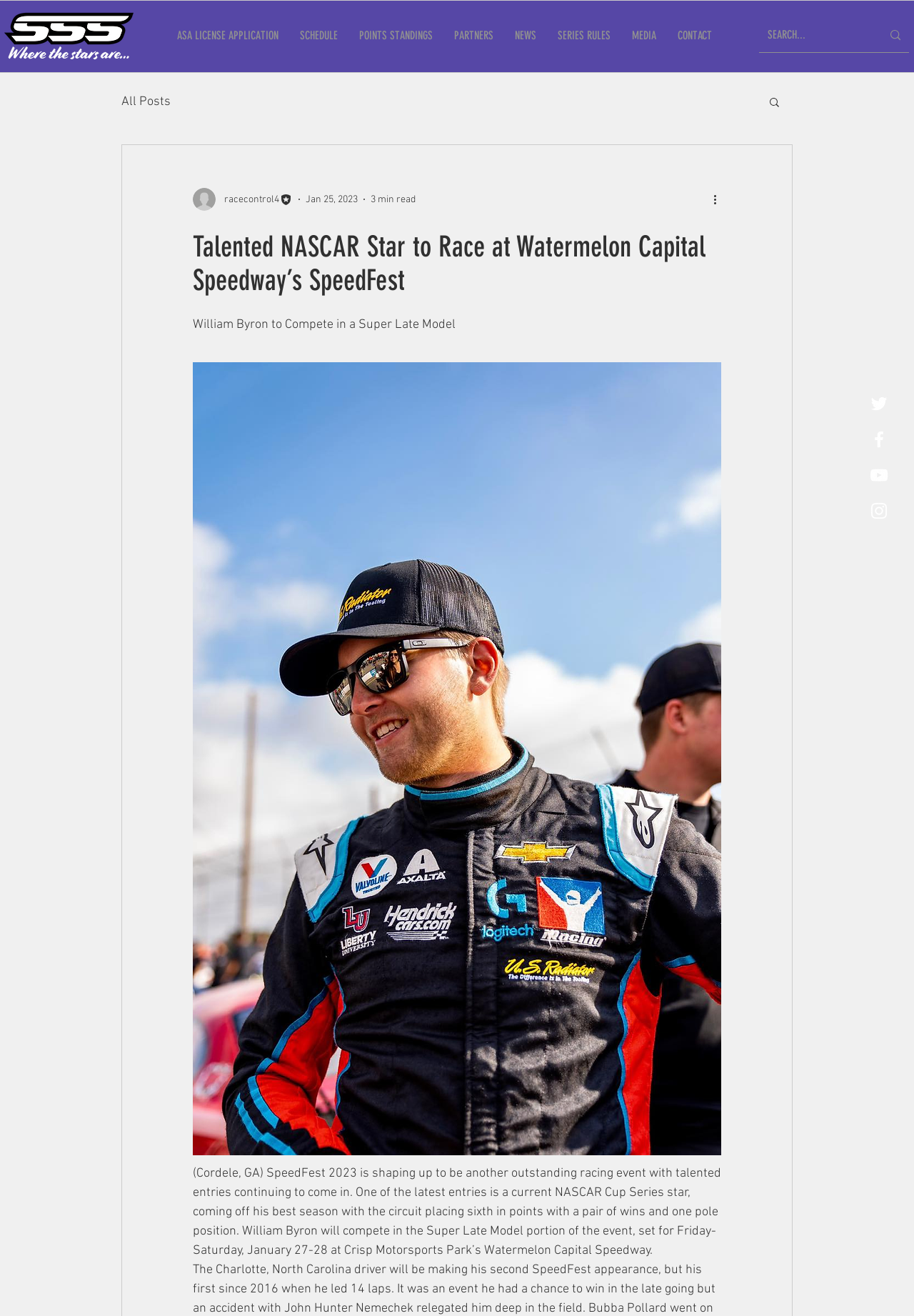Please identify the bounding box coordinates of where to click in order to follow the instruction: "Open Twitter".

[0.95, 0.299, 0.973, 0.315]